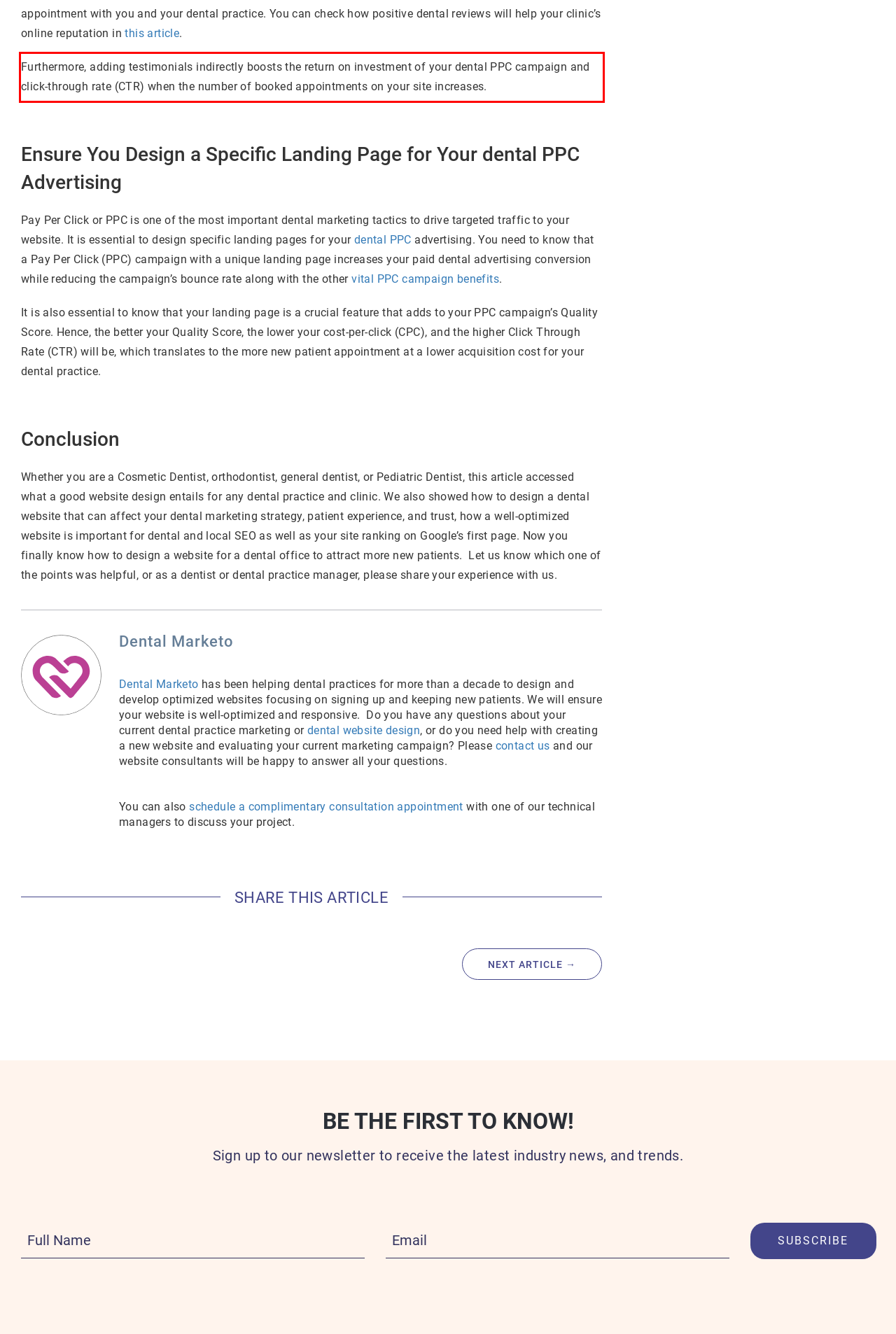Within the screenshot of the webpage, there is a red rectangle. Please recognize and generate the text content inside this red bounding box.

Furthermore, adding testimonials indirectly boosts the return on investment of your ​dental PPC campaign and click-through rate (CTR) when the number of booked appointments on your site increases.